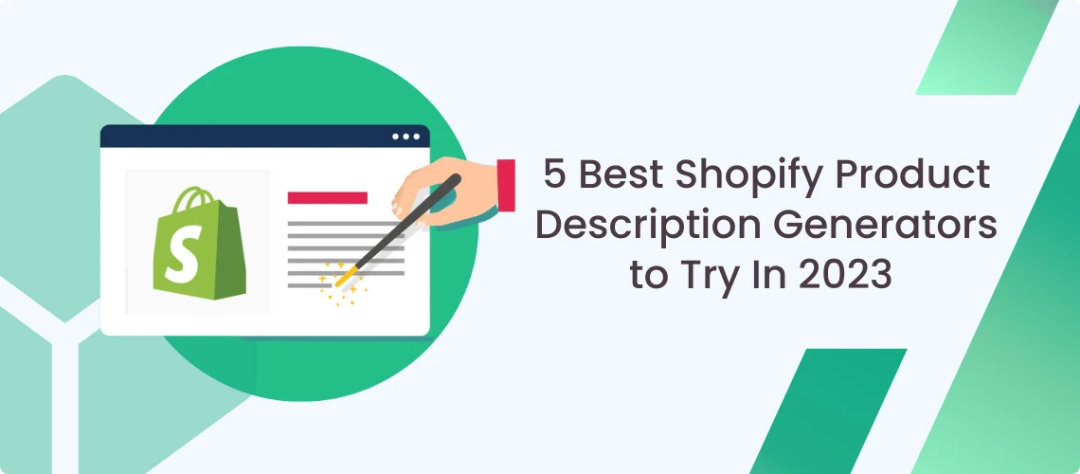Provide a comprehensive description of the image.

The image visually represents the title "5 Best Shopify Product Description Generators to Try In 2023." It features a stylized hand writing on a digital document with a Shopify shopping bag icon prominently displayed, symbolizing the theme of e-commerce and the importance of effective product descriptions. The background includes geometric shapes in shades of green, enhancing the modern and digital feel of the design. This image captures the essence of the article, which aims to guide users in selecting top Shopify tools that can streamline their e-commerce efforts by generating compelling product descriptions.